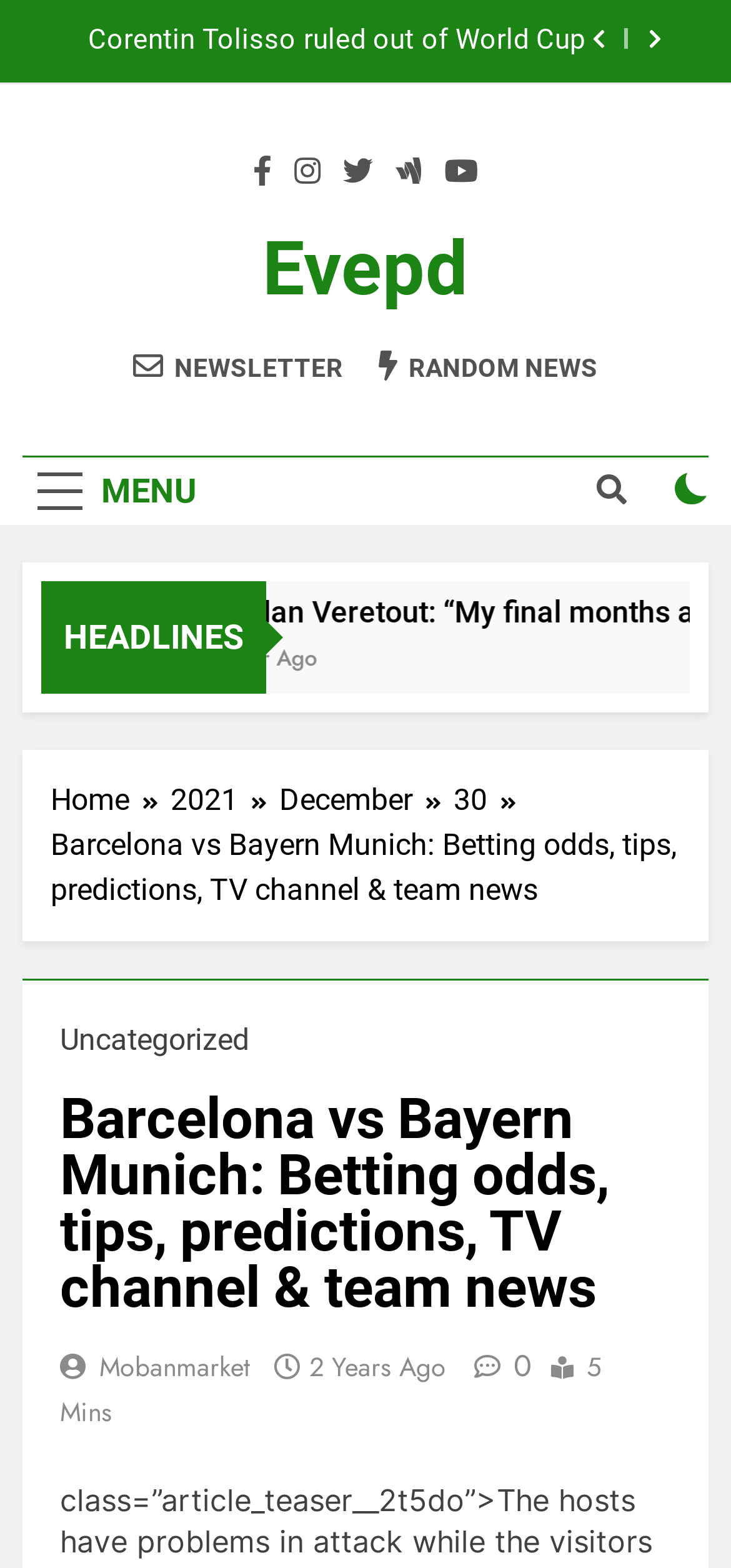Please identify the webpage's heading and generate its text content.

Barcelona vs Bayern Munich: Betting odds, tips, predictions, TV channel & team news